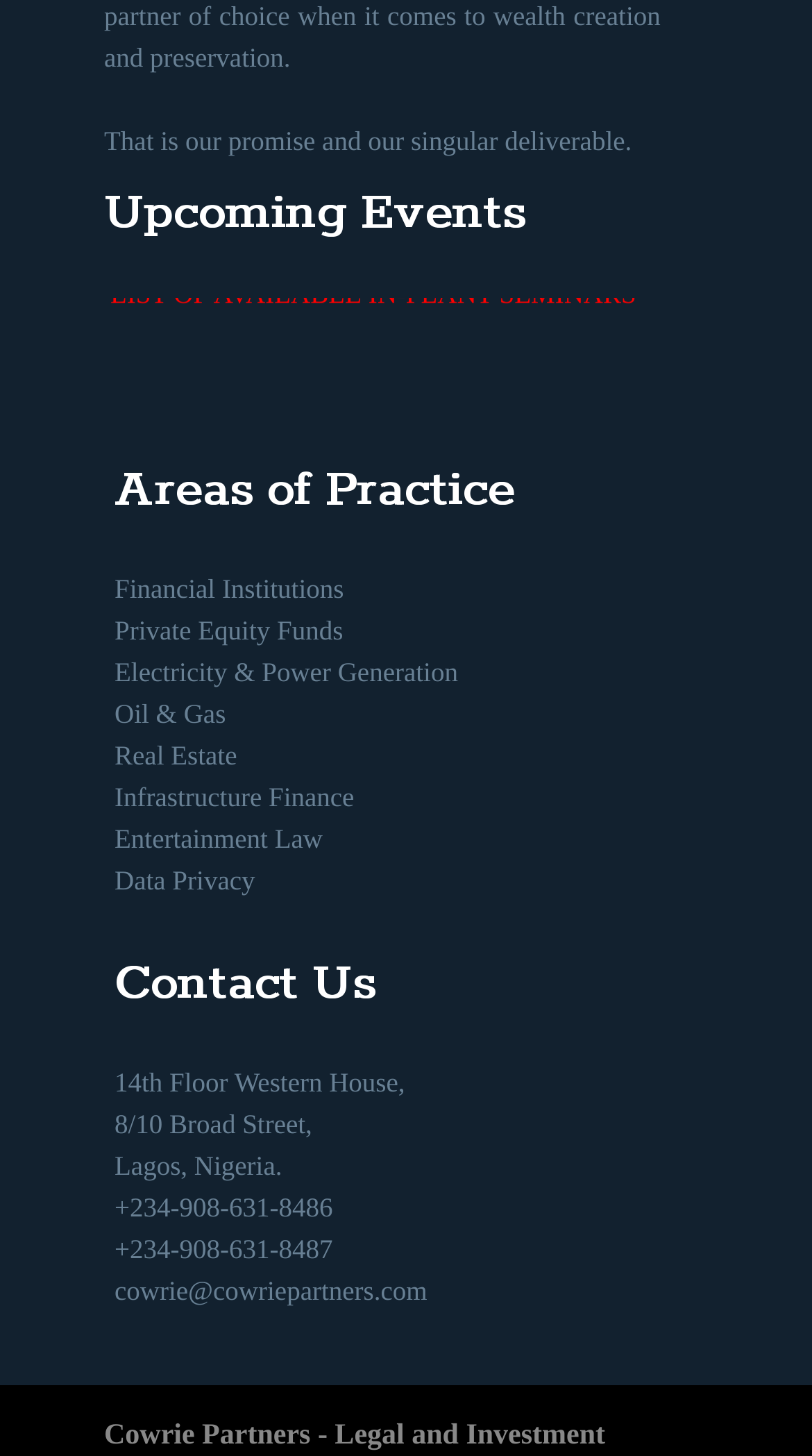Determine the bounding box coordinates for the clickable element to execute this instruction: "learn more about financial institutions". Provide the coordinates as four float numbers between 0 and 1, i.e., [left, top, right, bottom].

[0.141, 0.394, 0.423, 0.415]